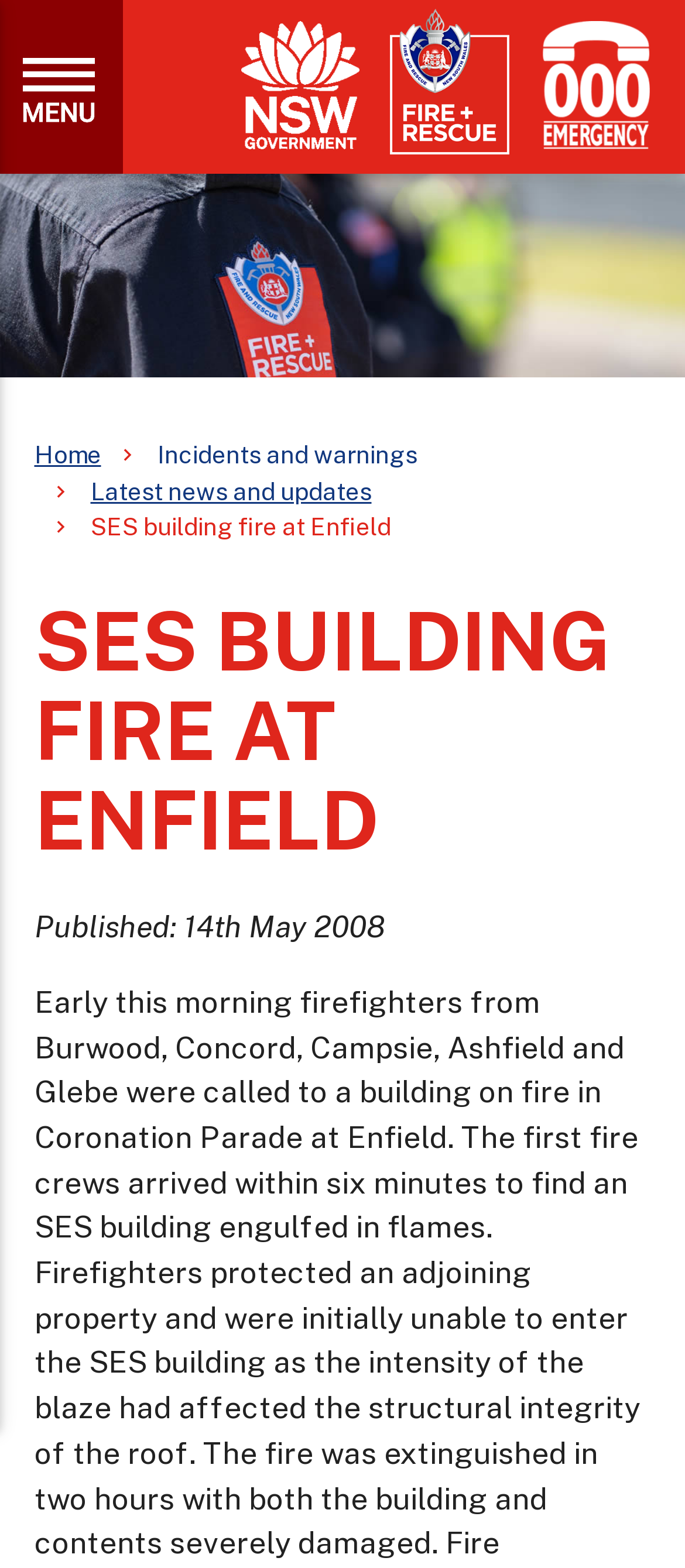Identify the first-level heading on the webpage and generate its text content.

SES BUILDING FIRE AT ENFIELD